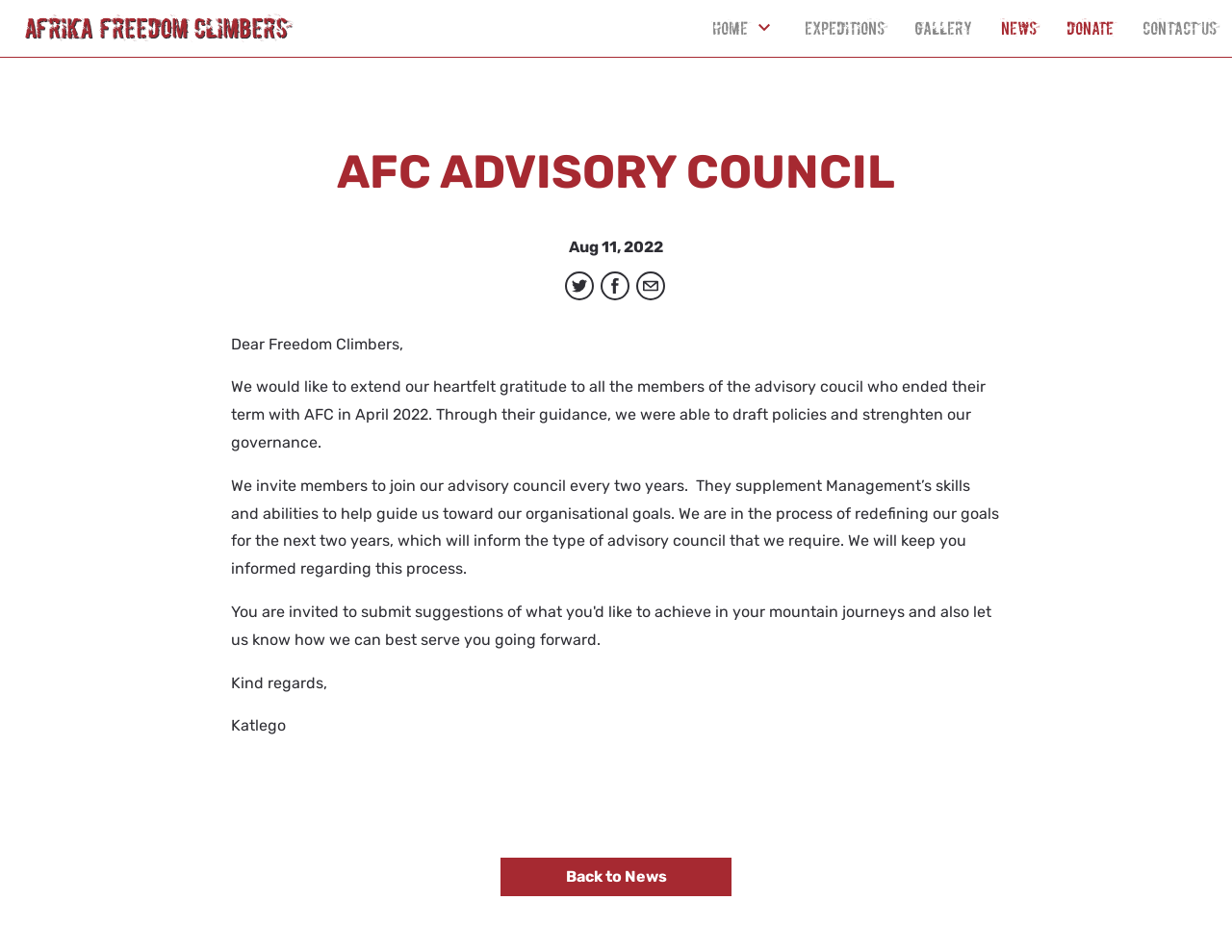Show me the bounding box coordinates of the clickable region to achieve the task as per the instruction: "donate to Afrika Freedom Climbers".

[0.866, 0.018, 0.904, 0.042]